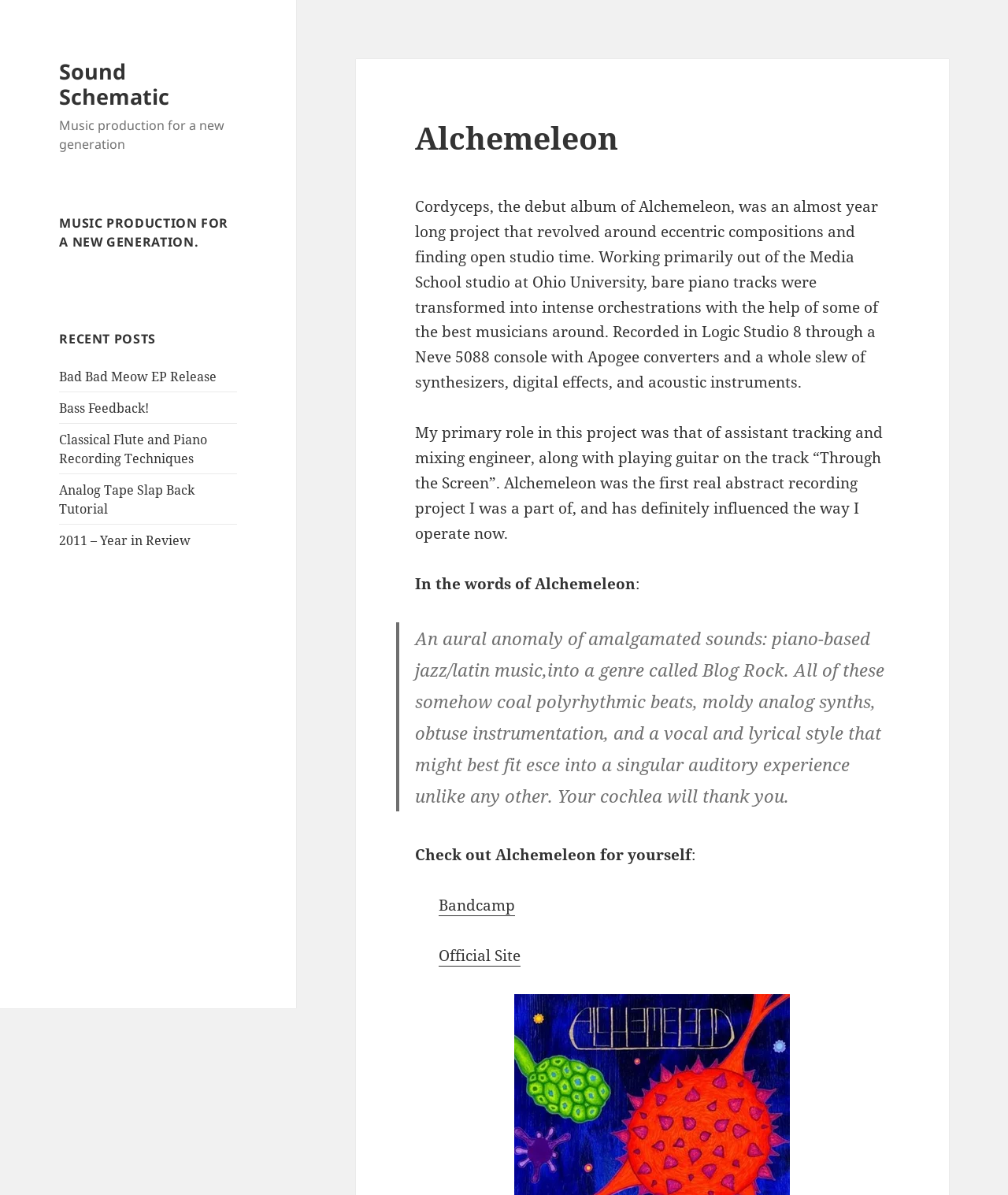Find and indicate the bounding box coordinates of the region you should select to follow the given instruction: "Read about Music production for a new generation".

[0.059, 0.098, 0.223, 0.128]